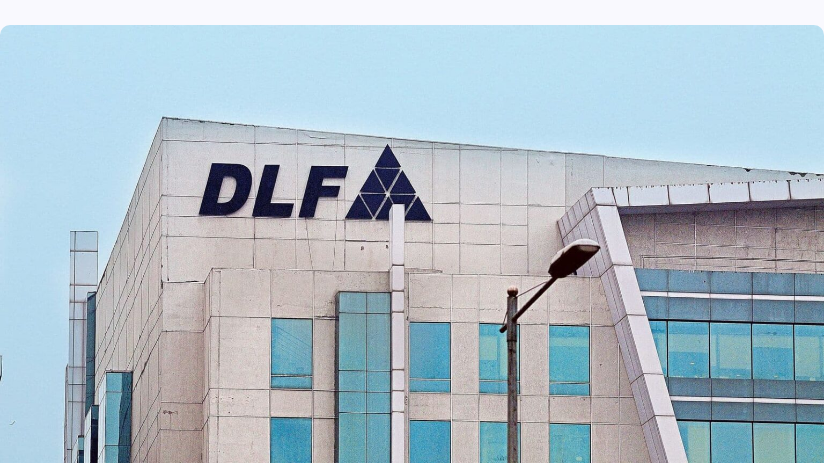What is the material of the windows on the DLF building?
Provide a concise answer using a single word or phrase based on the image.

Glass